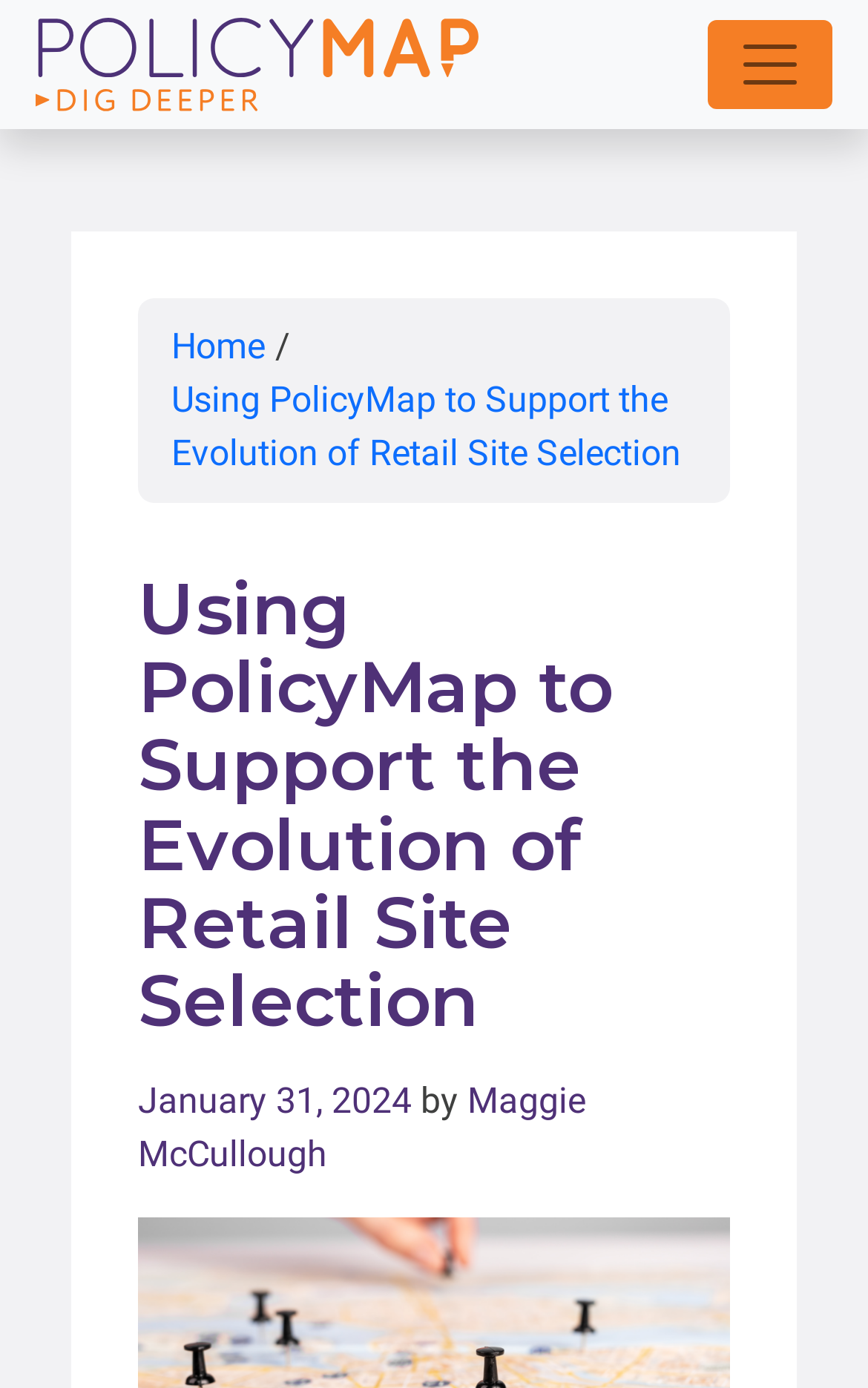What is the topic of the current article?
Answer the question with detailed information derived from the image.

The topic of the current article can be determined by looking at the breadcrumb navigation, which shows the current page as 'Using PolicyMap to Support the Evolution of Retail Site Selection'.